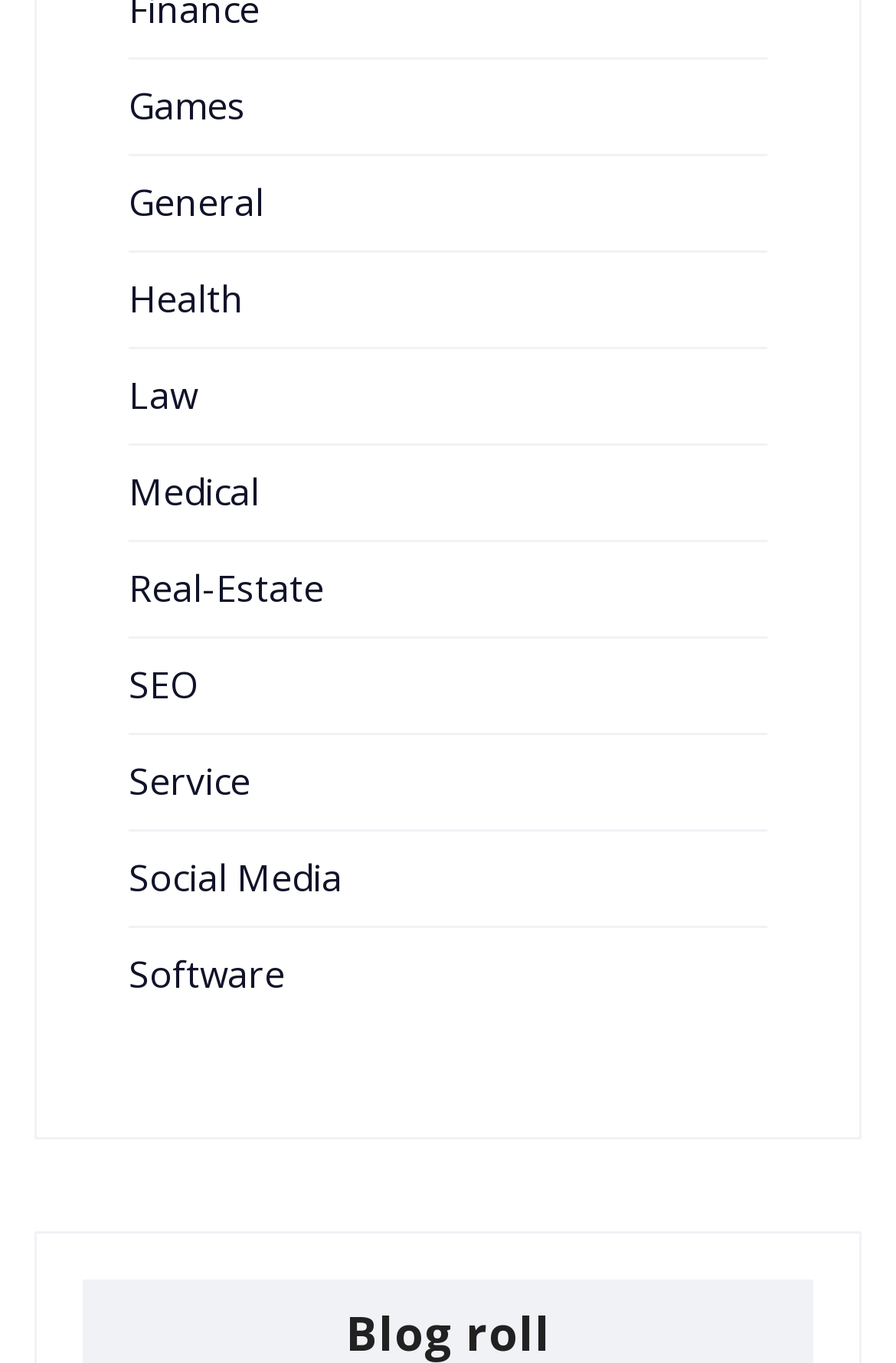Refer to the image and answer the question with as much detail as possible: What categories are available on this webpage?

By examining the webpage, I can see a list of links that represent different categories, including Games, General, Health, Law, Medical, Real-Estate, SEO, Service, Social Media, and Software. These categories are likely used for navigation or filtering purposes.